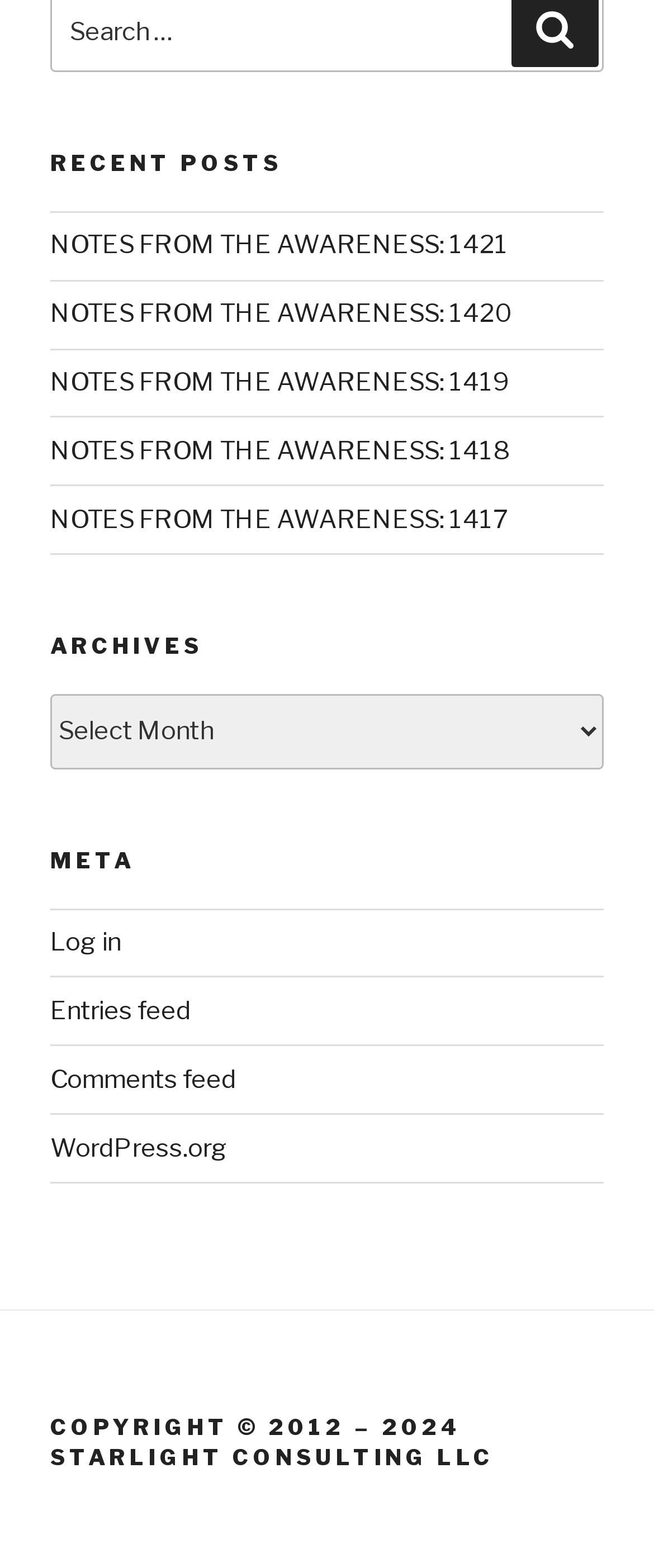How many links are under the 'Meta' navigation?
Based on the image, please offer an in-depth response to the question.

I counted the number of links under the 'Meta' navigation, which are 'Log in', 'Entries feed', 'Comments feed', and 'WordPress.org', so there are 4 links under the 'Meta' navigation.